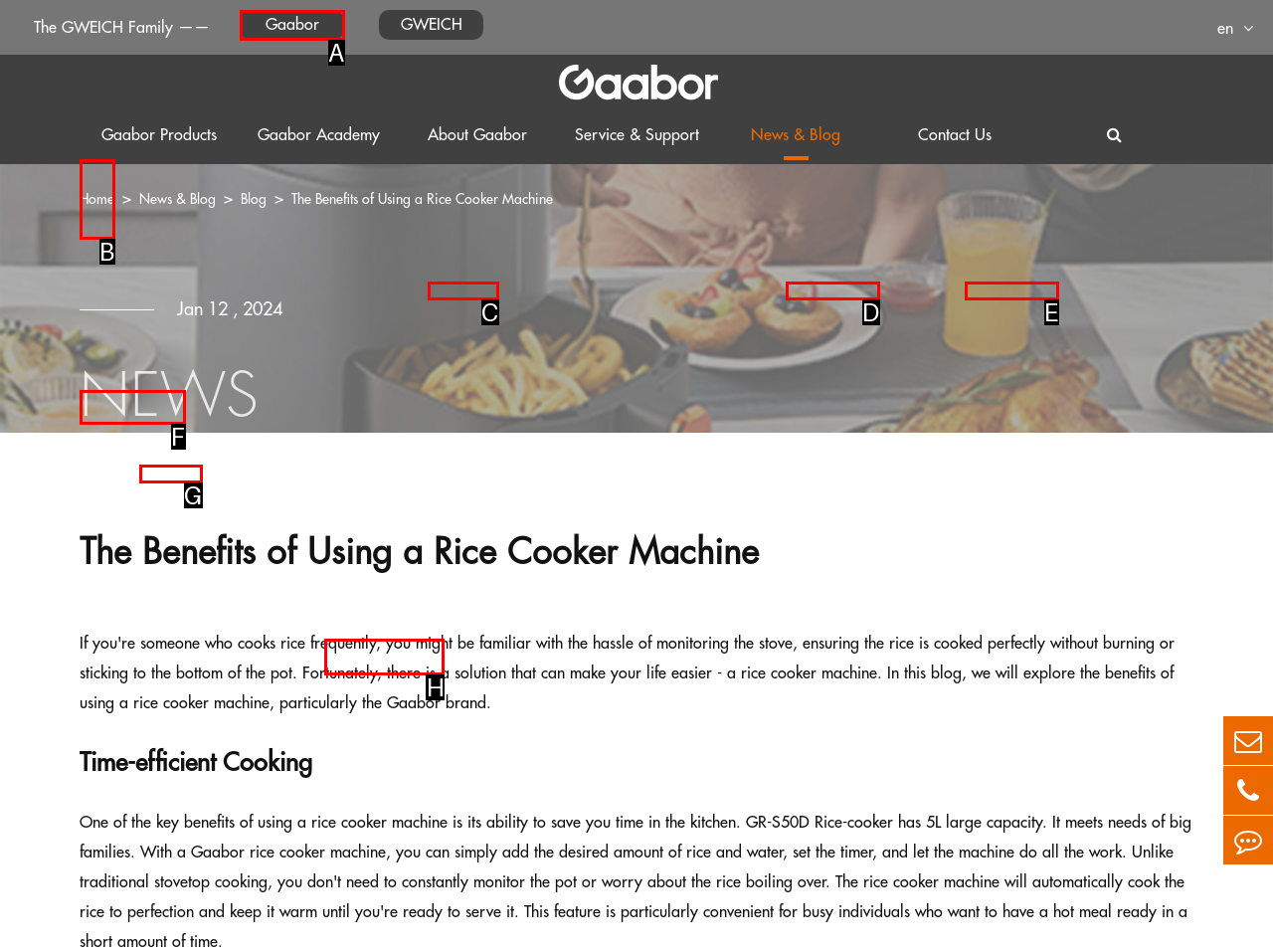Given the description: Dust mite vacuum cleaner
Identify the letter of the matching UI element from the options.

H